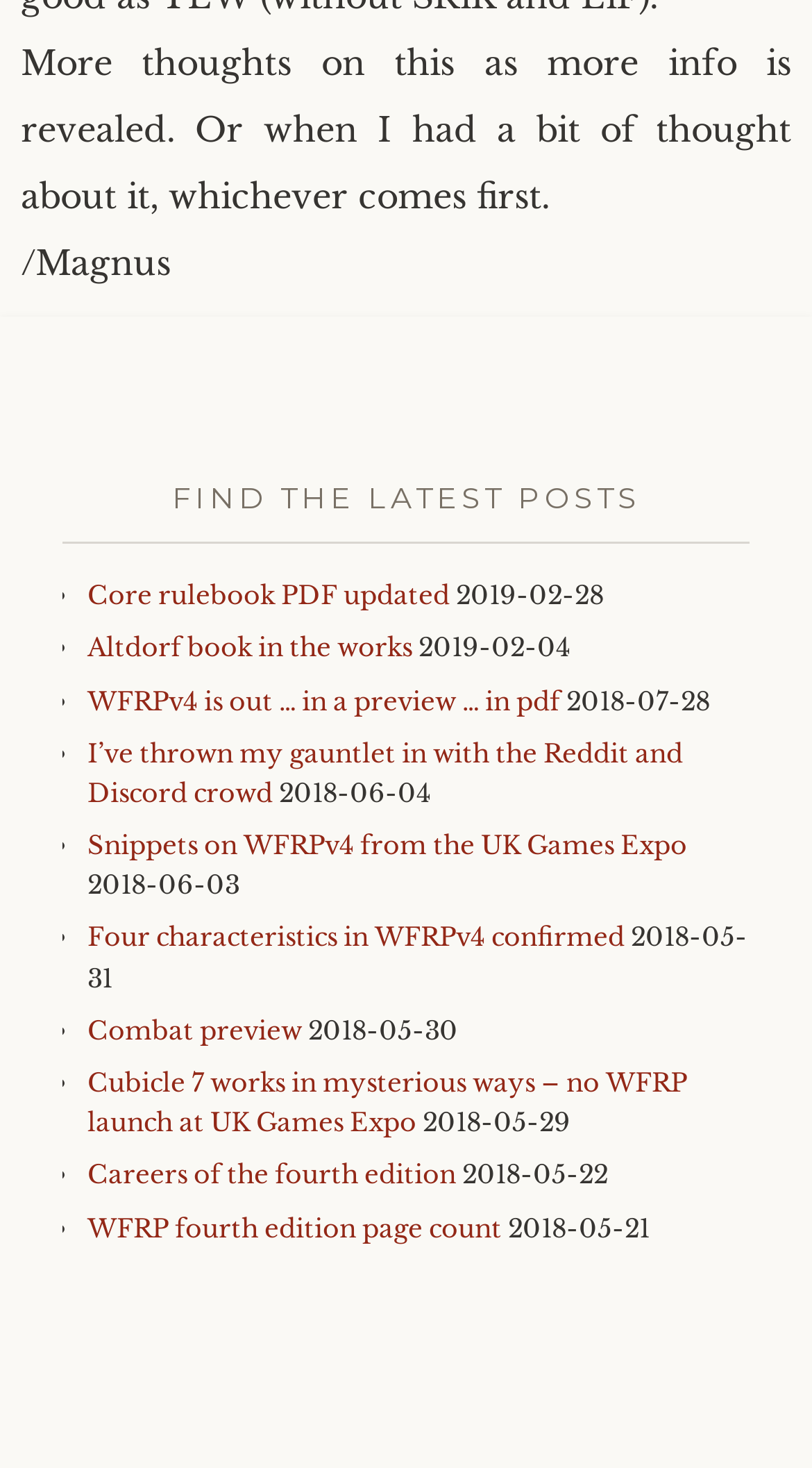Locate and provide the bounding box coordinates for the HTML element that matches this description: "Four characteristics in WFRPv4 confirmed".

[0.108, 0.628, 0.769, 0.649]